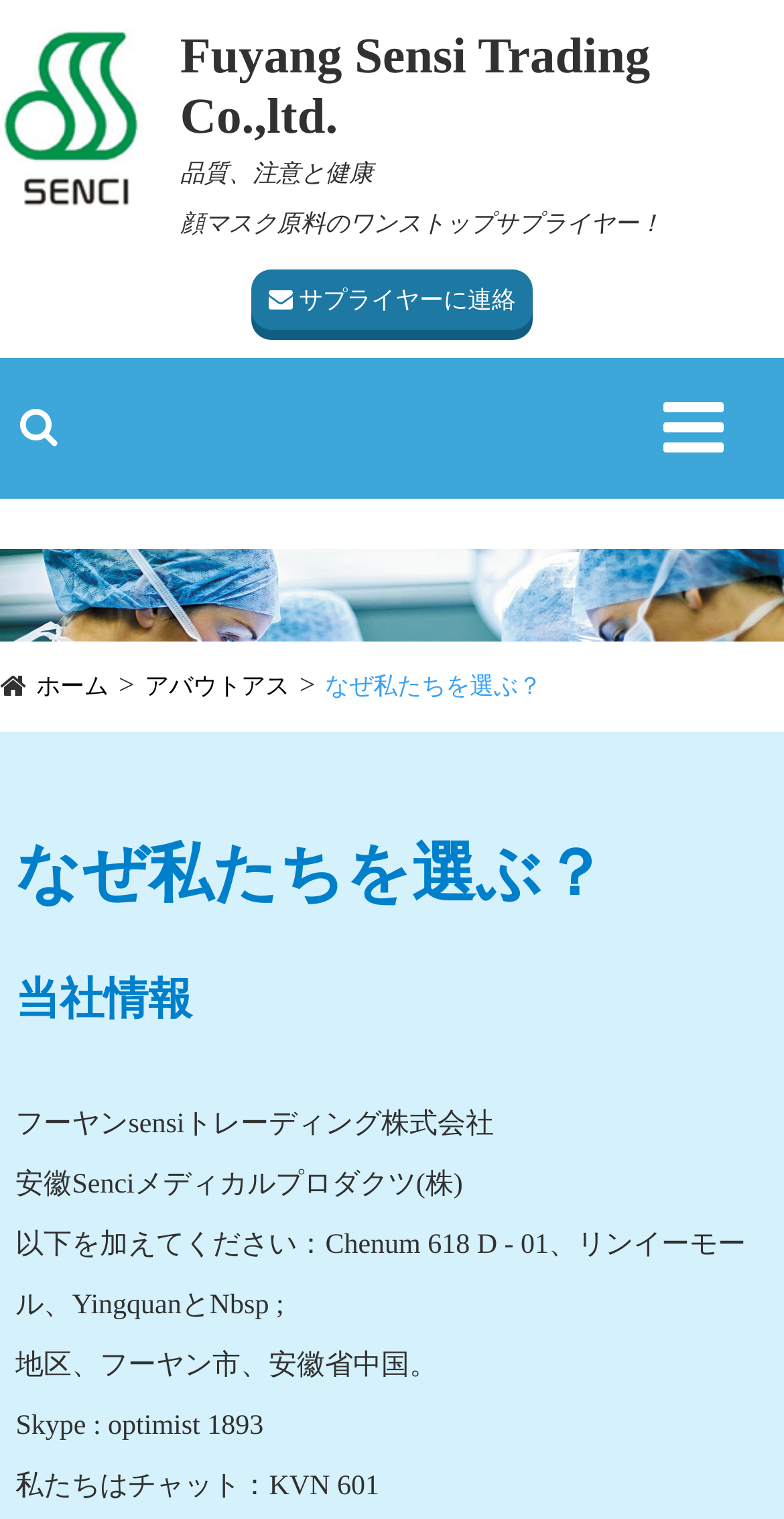Locate the UI element described by parent_node: Fuyang Sensi Trading Co.,ltd. in the provided webpage screenshot. Return the bounding box coordinates in the format (top-left x, top-left y, bottom-right x, bottom-right y), ensuring all values are between 0 and 1.

[0.0, 0.019, 0.23, 0.164]